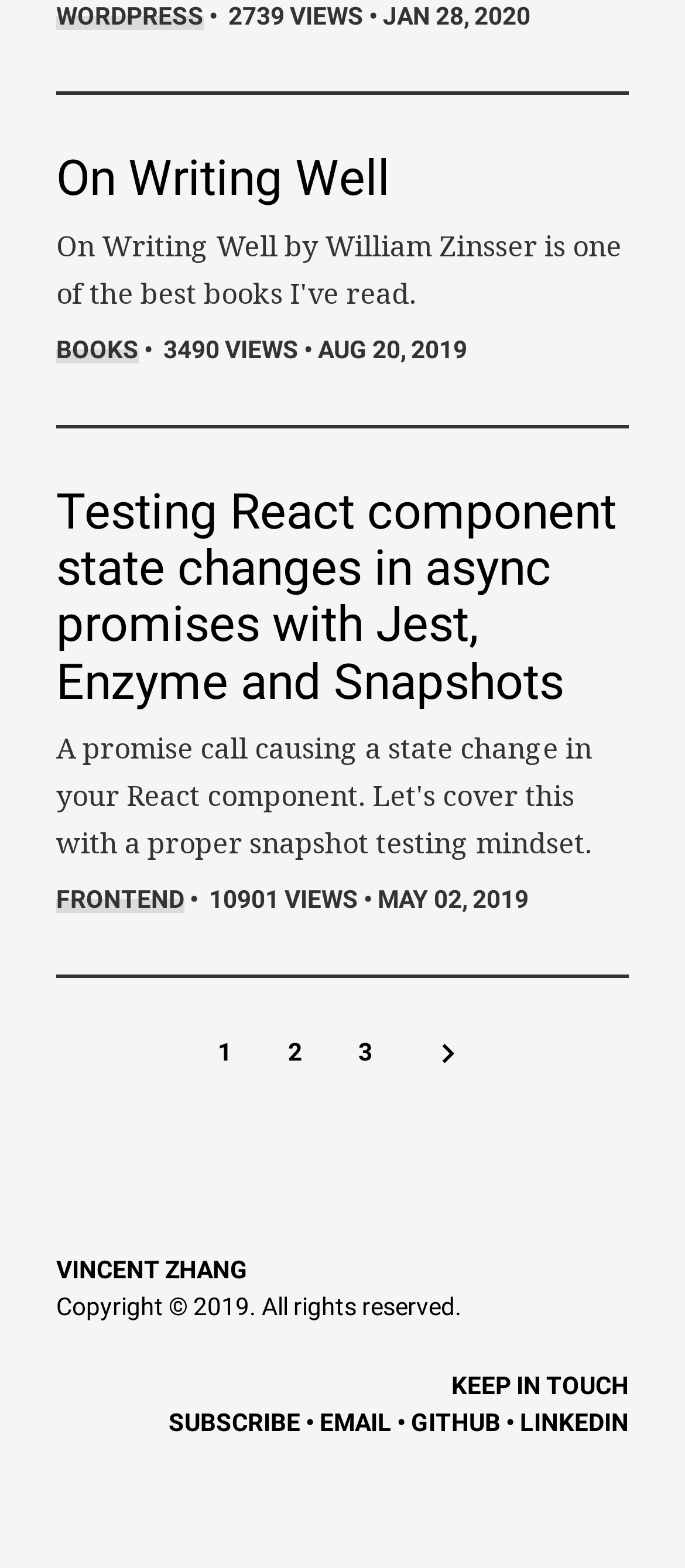Kindly respond to the following question with a single word or a brief phrase: 
What social media platforms can you subscribe to?

EMAIL, GITHUB, LINKEDIN